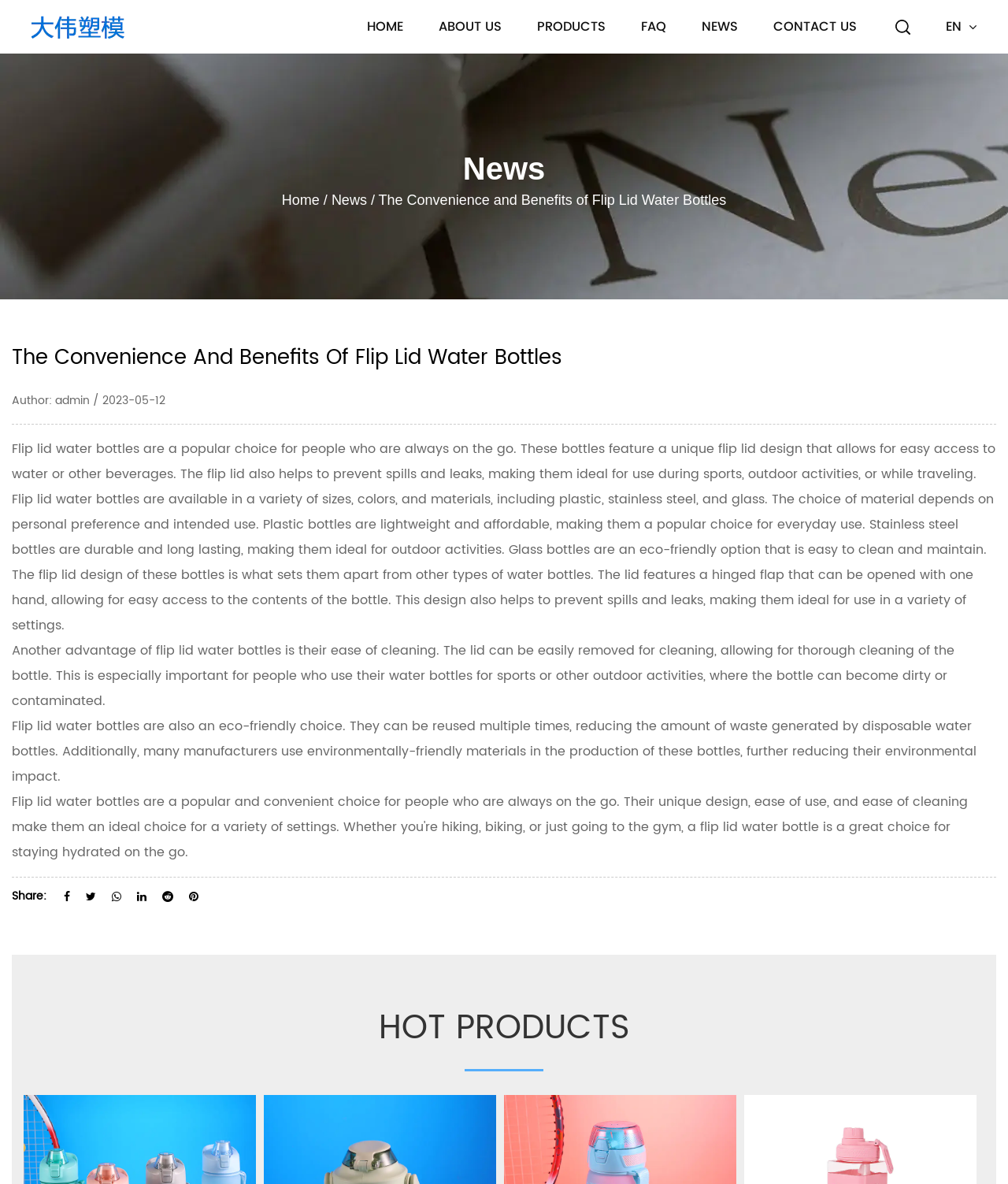What is the purpose of the flip lid design?
Refer to the screenshot and deliver a thorough answer to the question presented.

The flip lid design allows for easy access to the contents of the bottle with one hand, and it also helps to prevent spills and leaks, making it ideal for use during sports, outdoor activities, or while traveling.